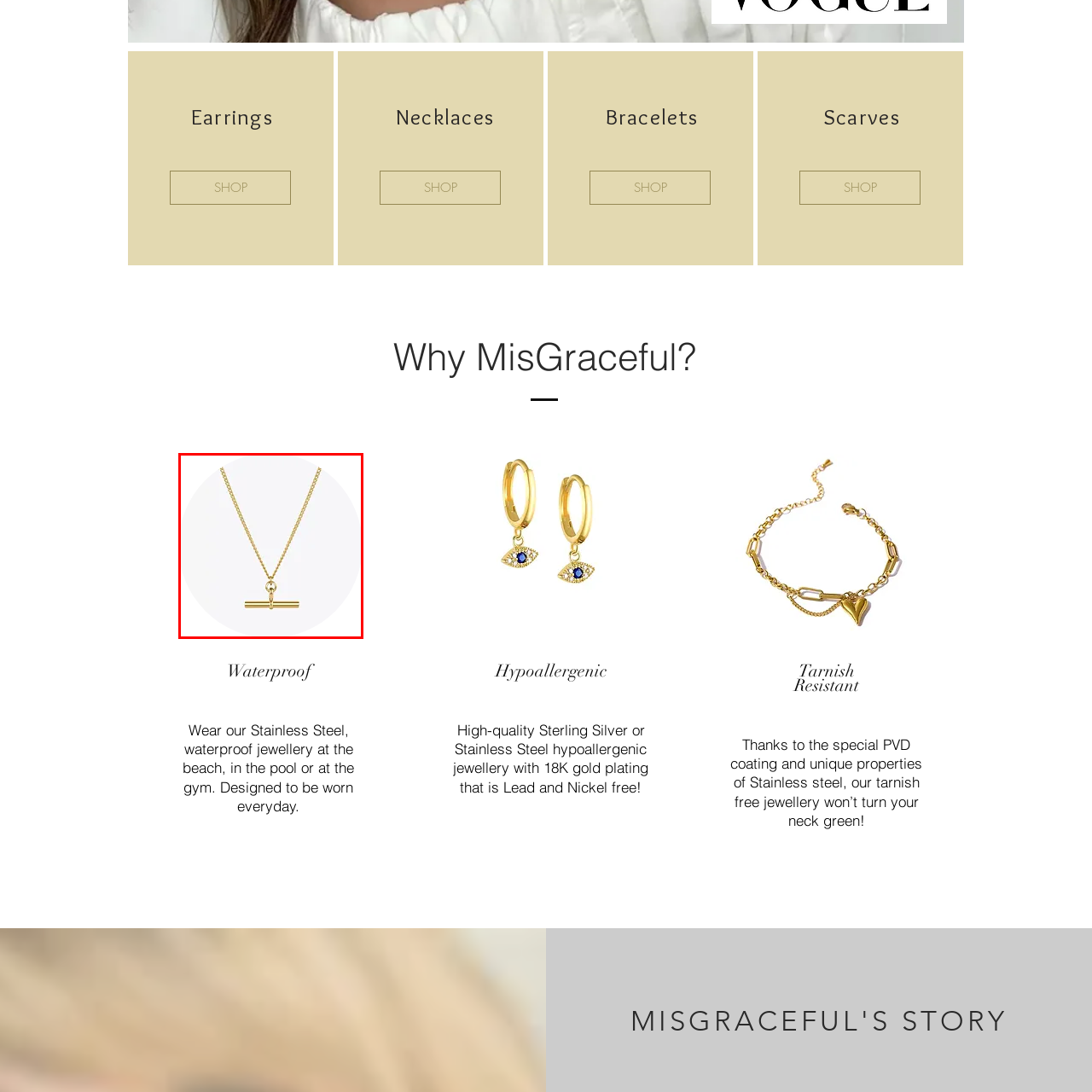What is the shape of the pendant?
Inspect the image enclosed within the red bounding box and provide a detailed answer to the question, using insights from the image.

According to the caption, the pendant consists of a 'polished horizontal bar', which suggests that the shape of the pendant is a horizontal bar.